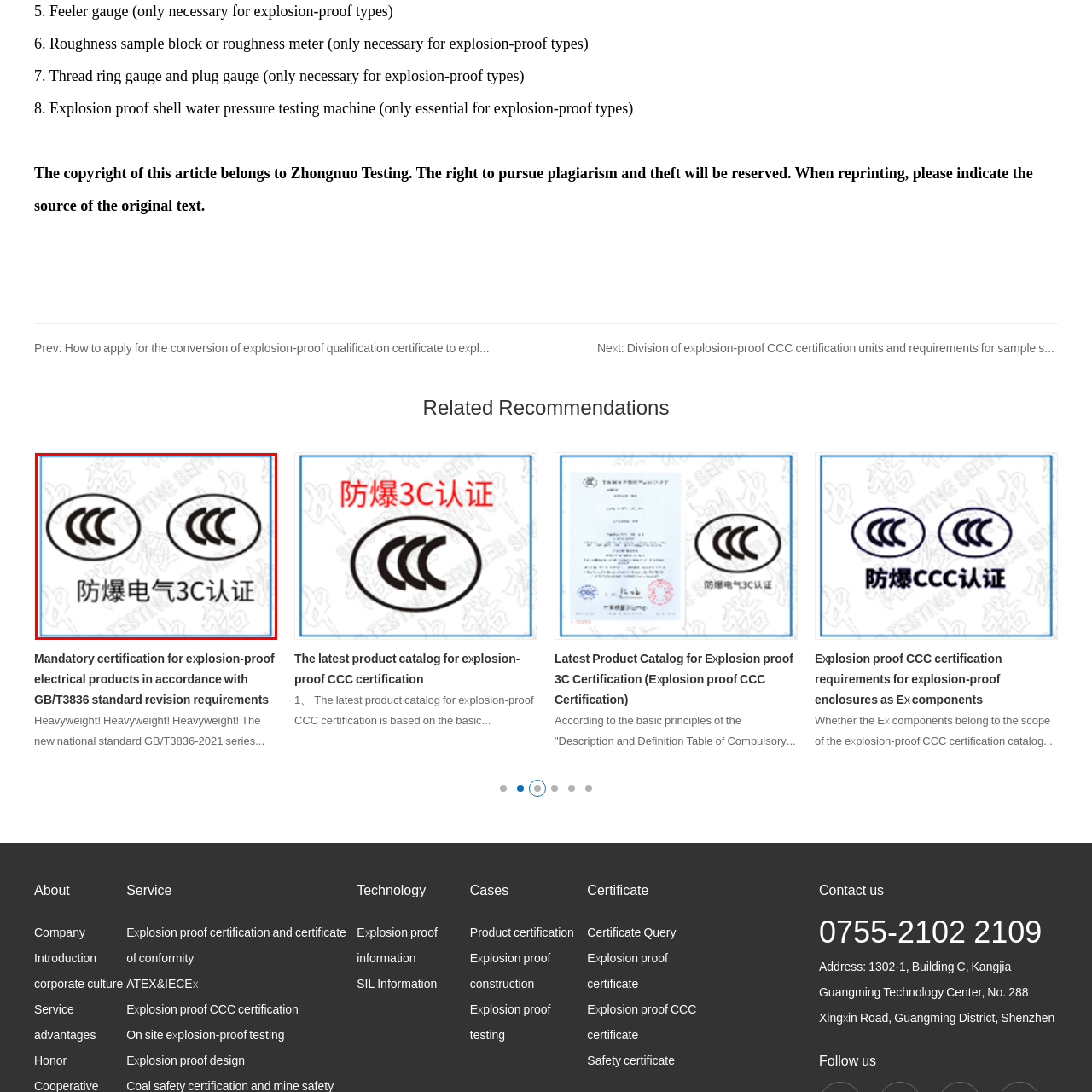Deliver a detailed account of the image that lies within the red box.

The image features two stylized logos depicting the "CCC" certification symbol, which signifies compliance with safety standards in explosion-proof electrical equipment. These logos are enclosed in oval shapes, emphasizing their official status. Below the logos, Chinese text translates to "Explosion-proof electrical 3C certification," indicating that the products are certified for operation in hazardous environments, adhering to regulatory safety requirements. This certification is crucial for ensuring that such equipment can be safely used in areas where there is a risk of explosion, emphasizing its importance in maintaining safety standards in industrial settings.